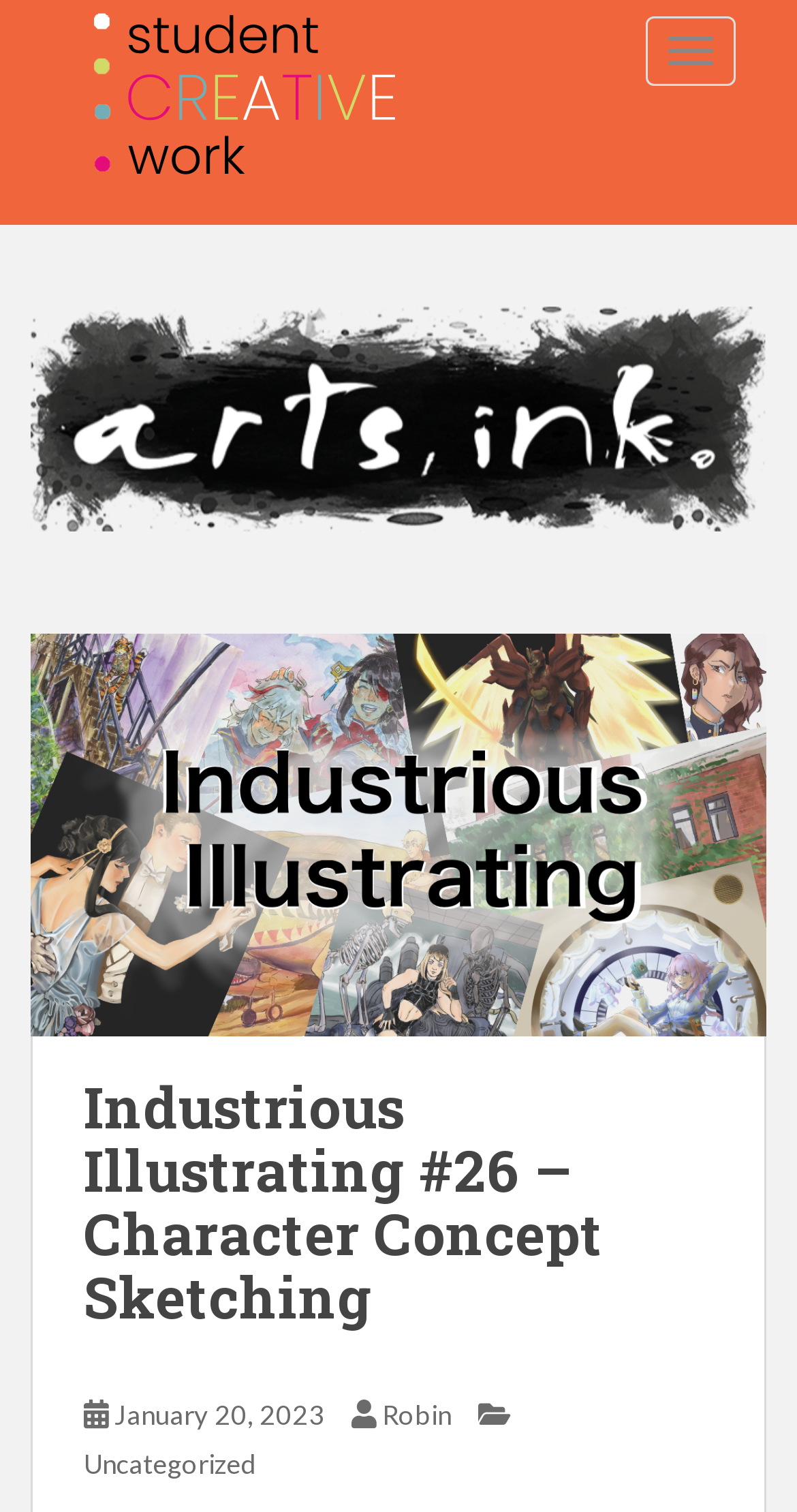Utilize the information from the image to answer the question in detail:
What is the date of the latest article?

I found the date of the latest article by looking at the link 'January 20, 2023' which is located below the heading 'Industrious Illustrating #26 – Character Concept Sketching' and is marked as a time element.